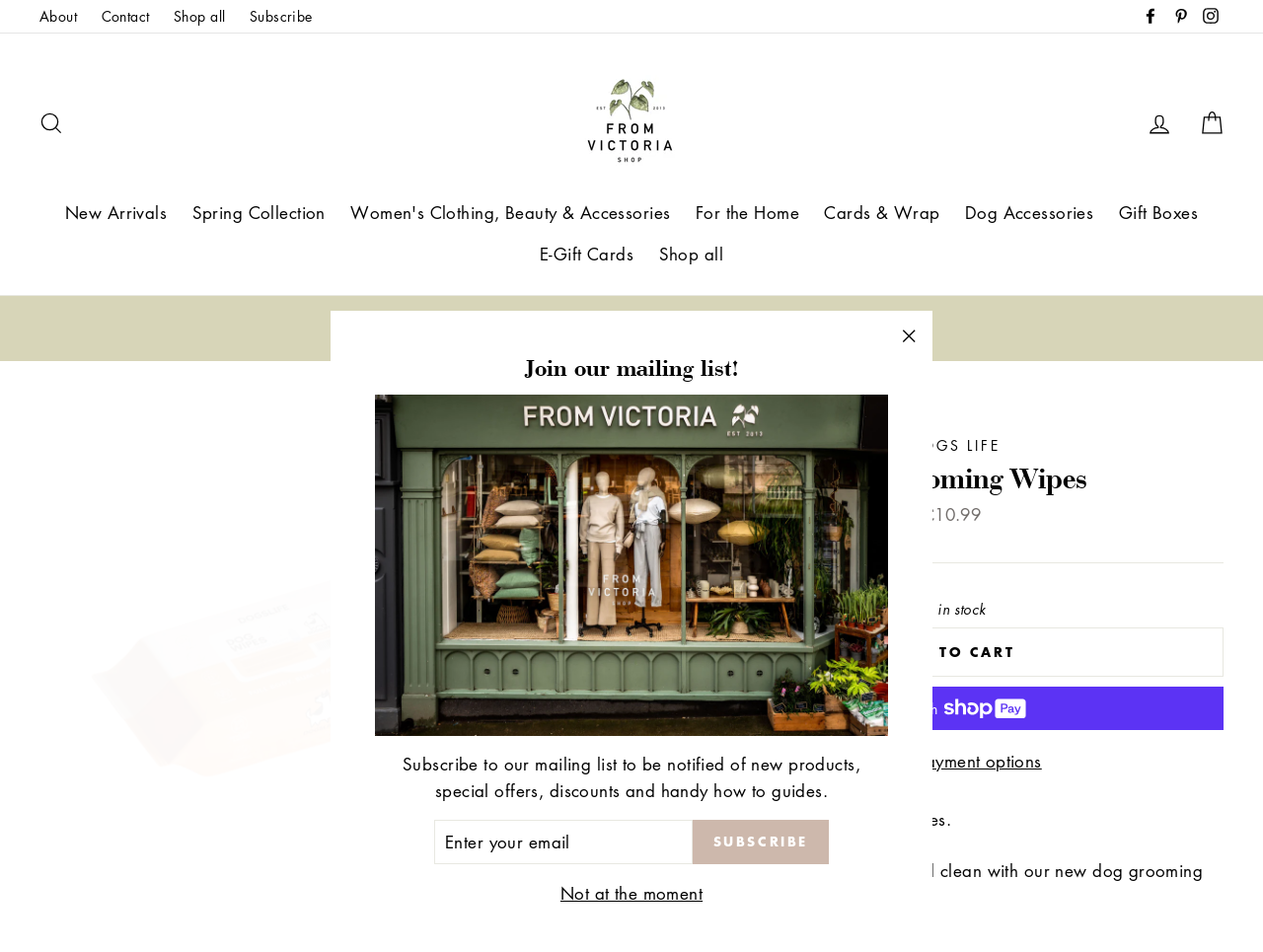Please identify the coordinates of the bounding box for the clickable region that will accomplish this instruction: "Search for products".

[0.022, 0.105, 0.059, 0.152]